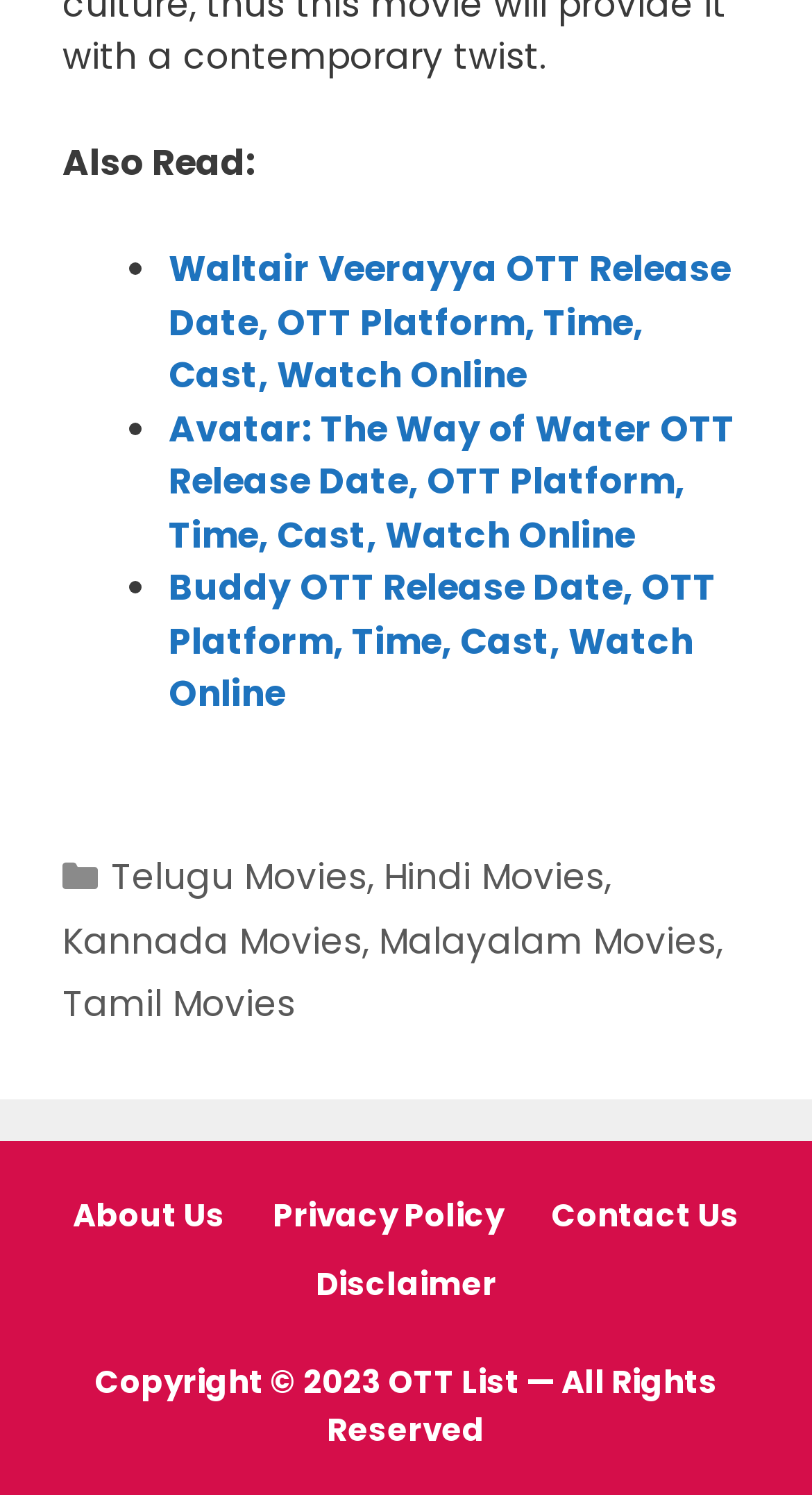Identify the bounding box coordinates for the UI element described as: "Disclaimer". The coordinates should be provided as four floats between 0 and 1: [left, top, right, bottom].

[0.388, 0.843, 0.612, 0.873]